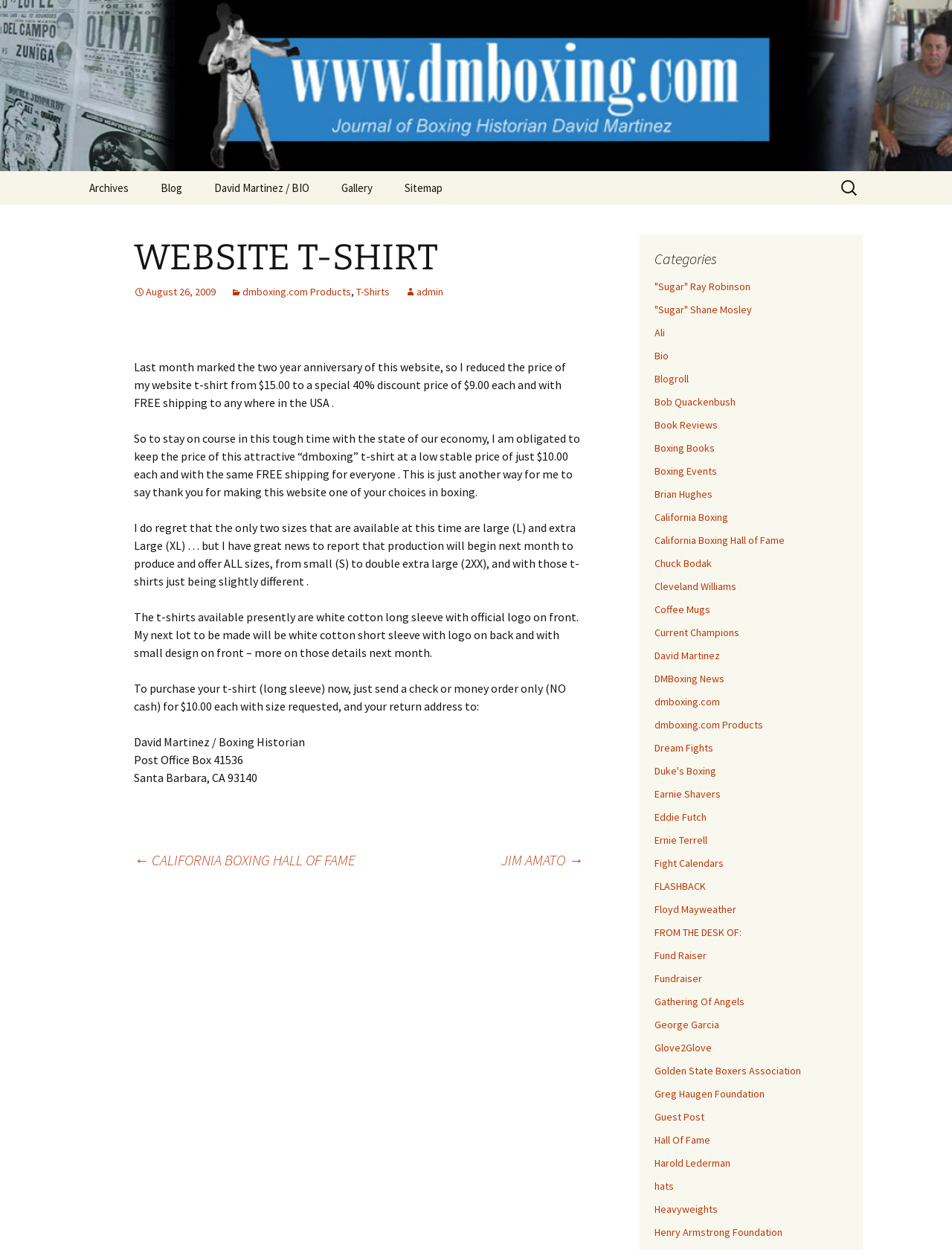Identify the bounding box coordinates of the clickable section necessary to follow the following instruction: "Read about EXERCISE ROUTINES". The coordinates should be presented as four float numbers from 0 to 1, i.e., [left, top, right, bottom].

None